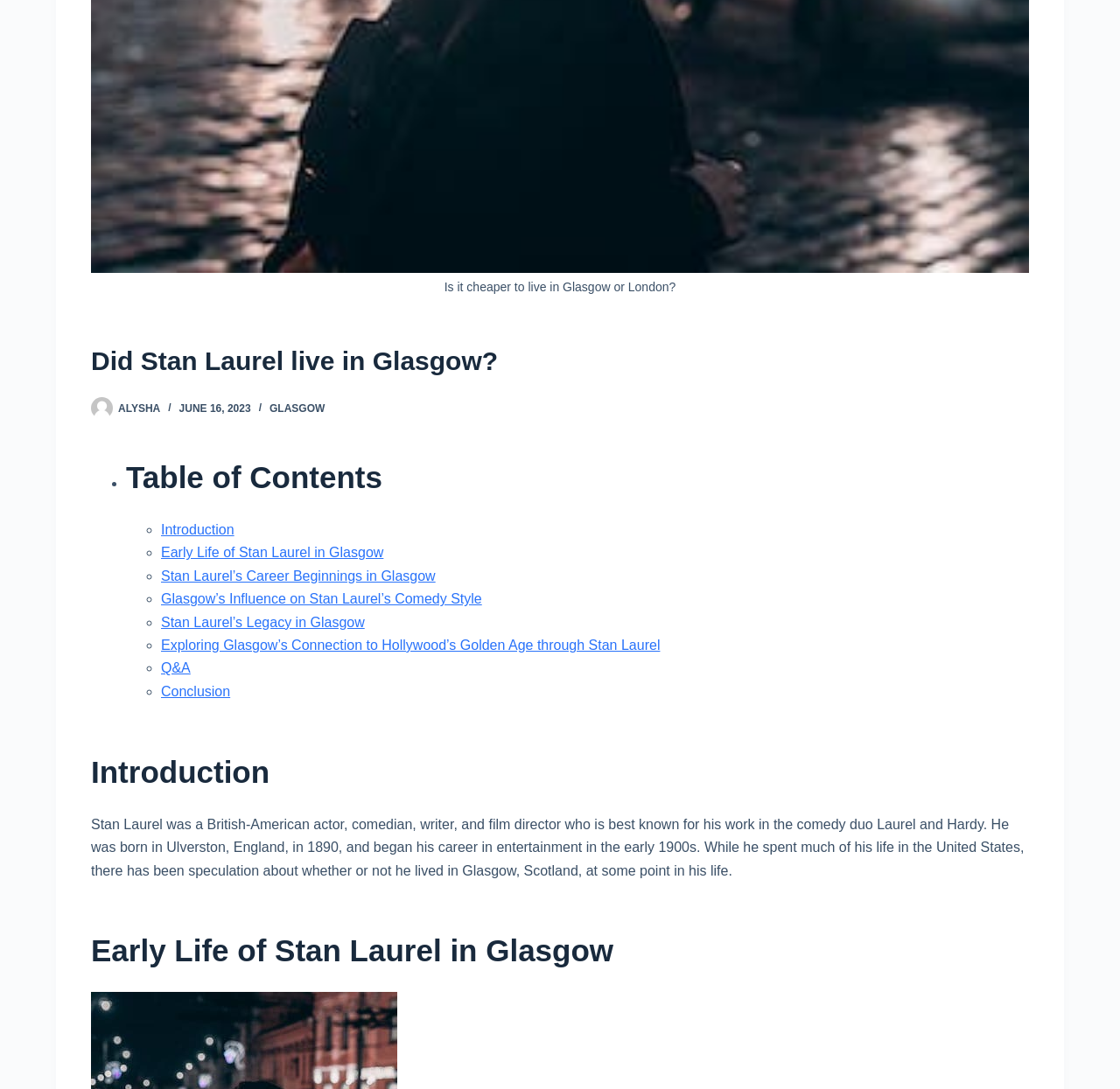Please identify the coordinates of the bounding box that should be clicked to fulfill this instruction: "Explore the Q&A section".

[0.144, 0.607, 0.17, 0.62]